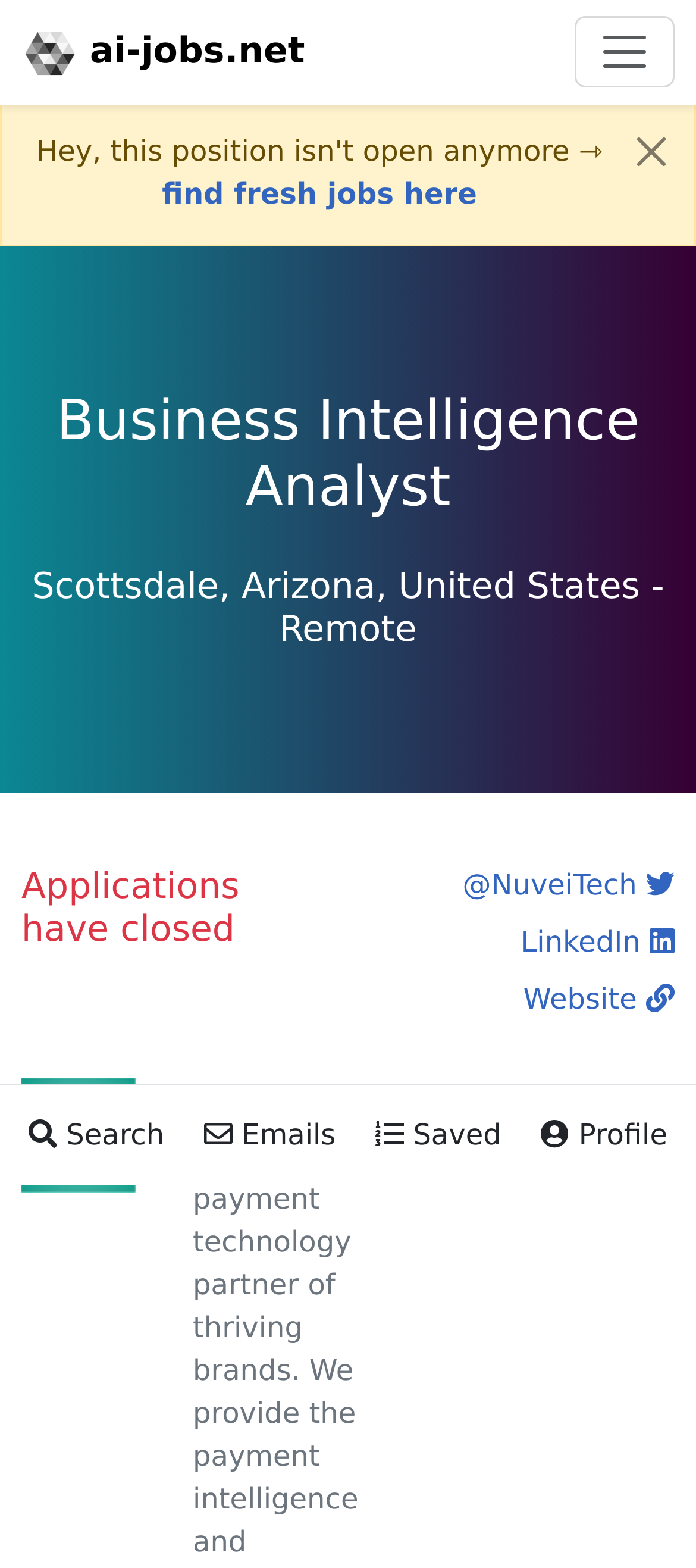Identify the bounding box for the given UI element using the description provided. Coordinates should be in the format (top-left x, top-left y, bottom-right x, bottom-right y) and must be between 0 and 1. Here is the description: Case Studies

None